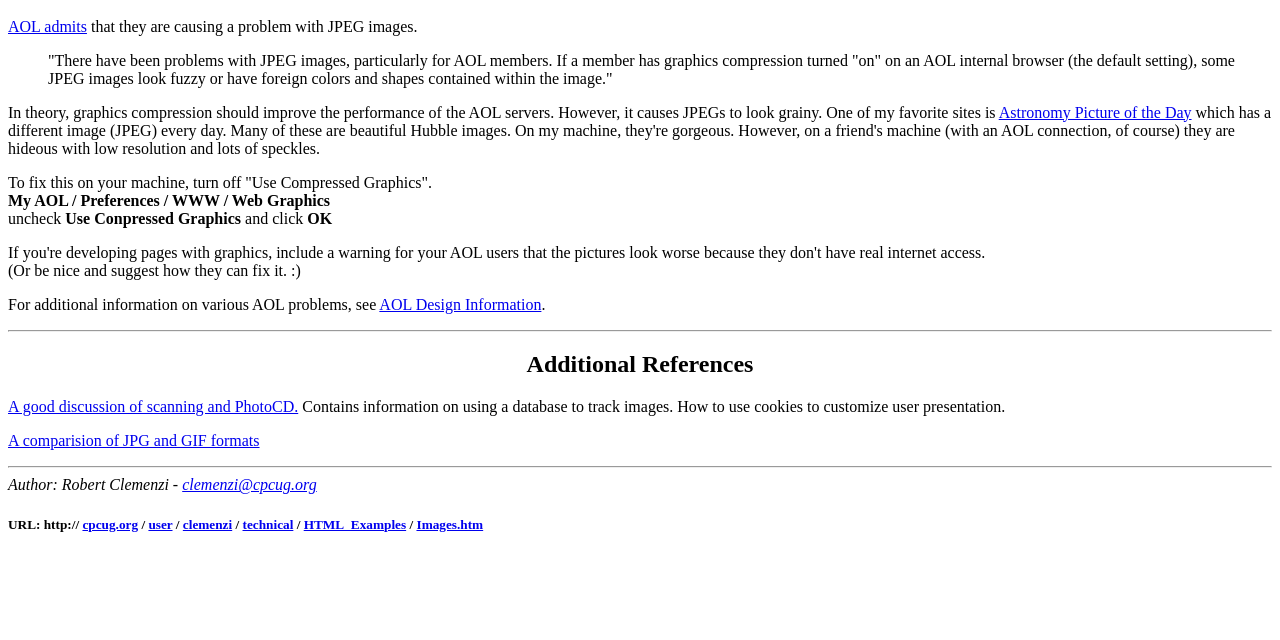Predict the bounding box coordinates for the UI element described as: "technical". The coordinates should be four float numbers between 0 and 1, presented as [left, top, right, bottom].

[0.189, 0.807, 0.229, 0.83]